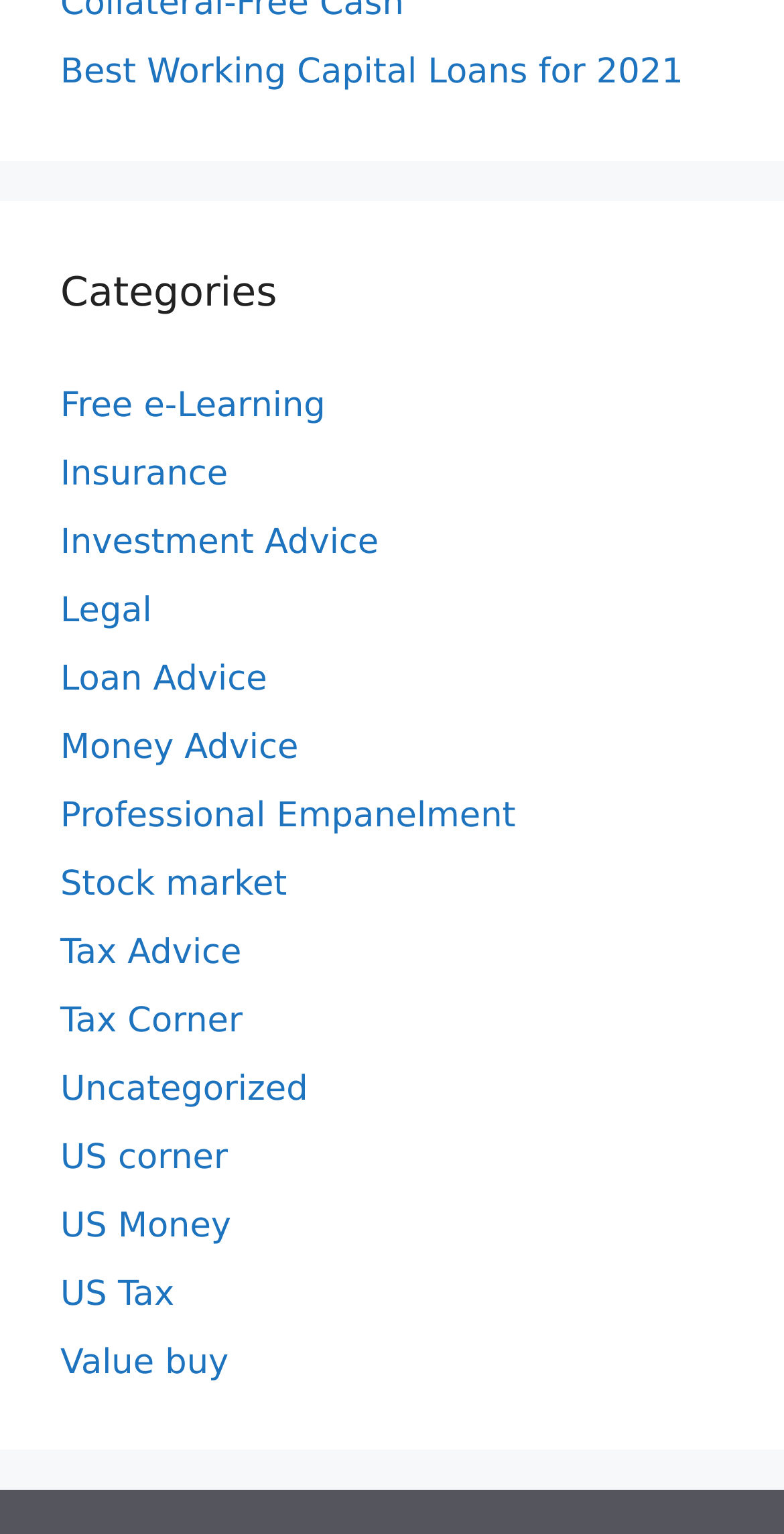Observe the image and answer the following question in detail: What is the first category listed?

The first category listed is 'Categories' which is a heading element located at the top of the webpage, indicated by the bounding box coordinates [0.077, 0.17, 0.923, 0.21].